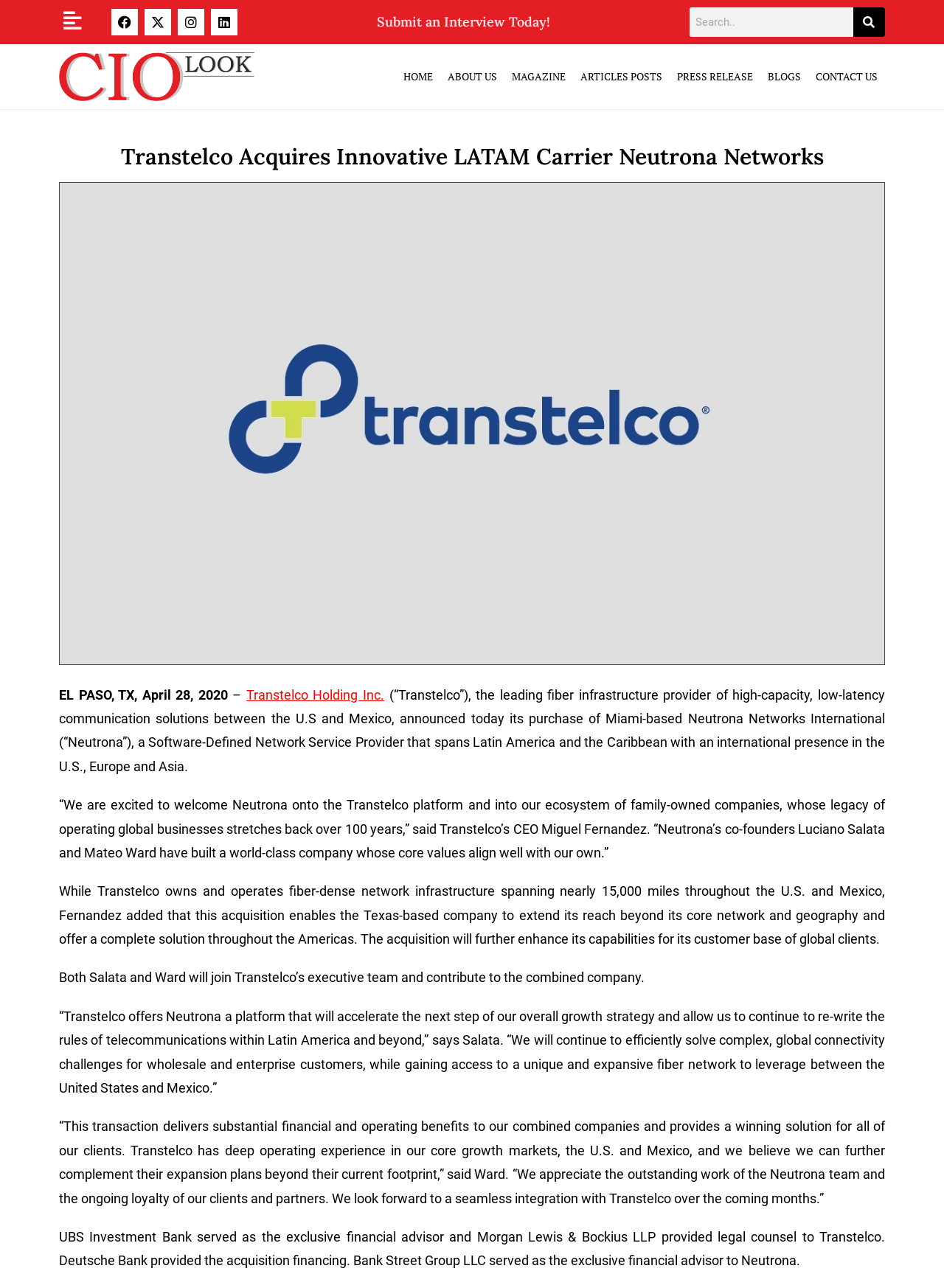Write an elaborate caption that captures the essence of the webpage.

The webpage is about Transtelco Holding Inc., a leading fiber infrastructure provider of high-capacity, low-latency communication solutions between the U.S and Mexico. At the top, there are five social media links, including Facebook, Twitter, Instagram, and LinkedIn, aligned horizontally. Below them, there is a heading "Submit an Interview Today!" with a link to submit an interview. On the right side, there is a search bar with a search button.

On the top-left corner, there is a logo of CIOLOOK, which is an image link. Below it, there is a navigation menu with links to "HOME", "ABOUT US", "MAGAZINE", "ARTICLES POSTS", "PRESS RELEASE", "BLOGS", and "CONTACT US", arranged horizontally.

The main content of the webpage is an article about Transtelco acquiring Neutrona Networks, a Software-Defined Network Service Provider. The article is divided into several paragraphs, with a heading "Transtelco Acquires Innovative LATAM Carrier Neutrona Networks" at the top. There is an image of Transtelco on the right side of the article. The article discusses the acquisition, including quotes from Transtelco's CEO Miguel Fernandez and Neutrona's co-founders Luciano Salata and Mateo Ward. At the bottom, there is a paragraph about the financial advisors and legal counsel involved in the acquisition.